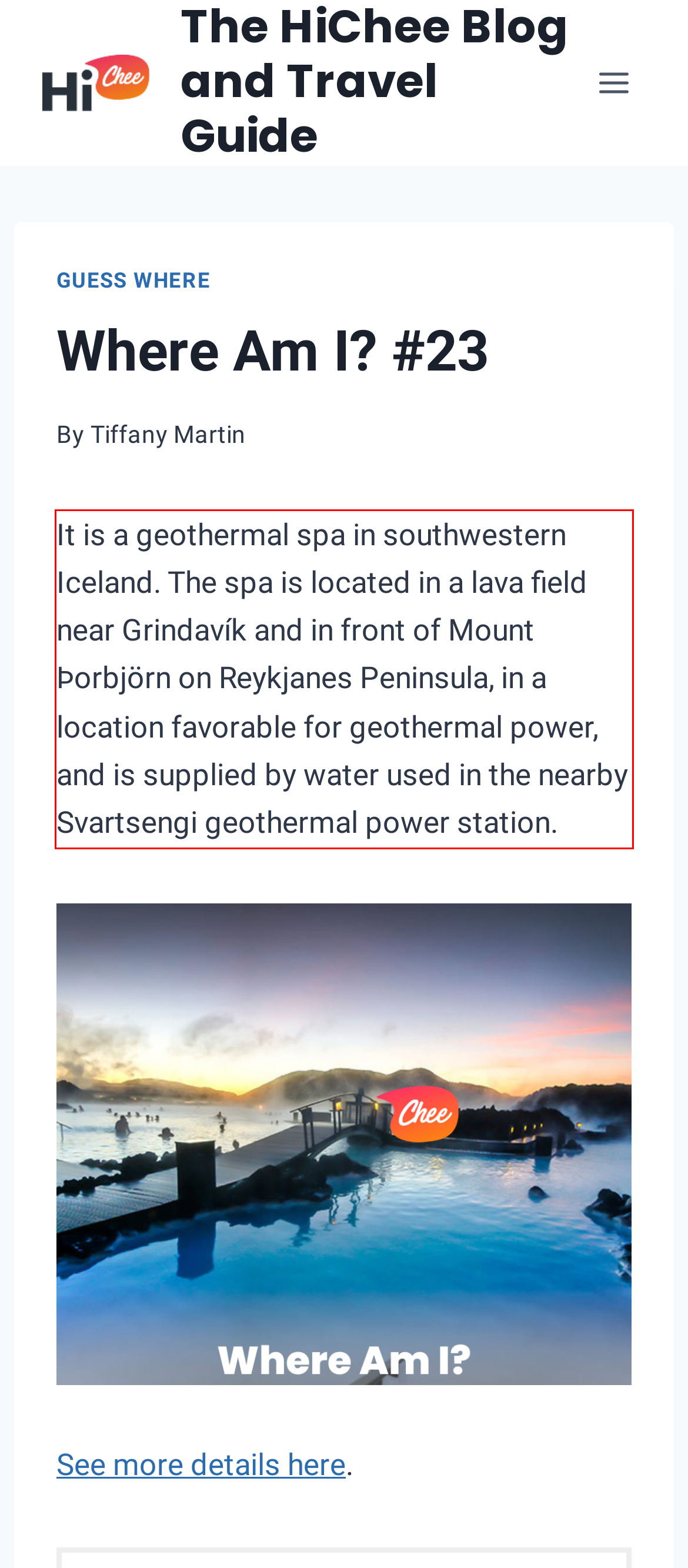Please examine the screenshot of the webpage and read the text present within the red rectangle bounding box.

It is a geothermal spa in southwestern Iceland. The spa is located in a lava field near Grindavík and in front of Mount Þorbjörn on Reykjanes Peninsula, in a location favorable for geothermal power, and is supplied by water used in the nearby Svartsengi geothermal power station.